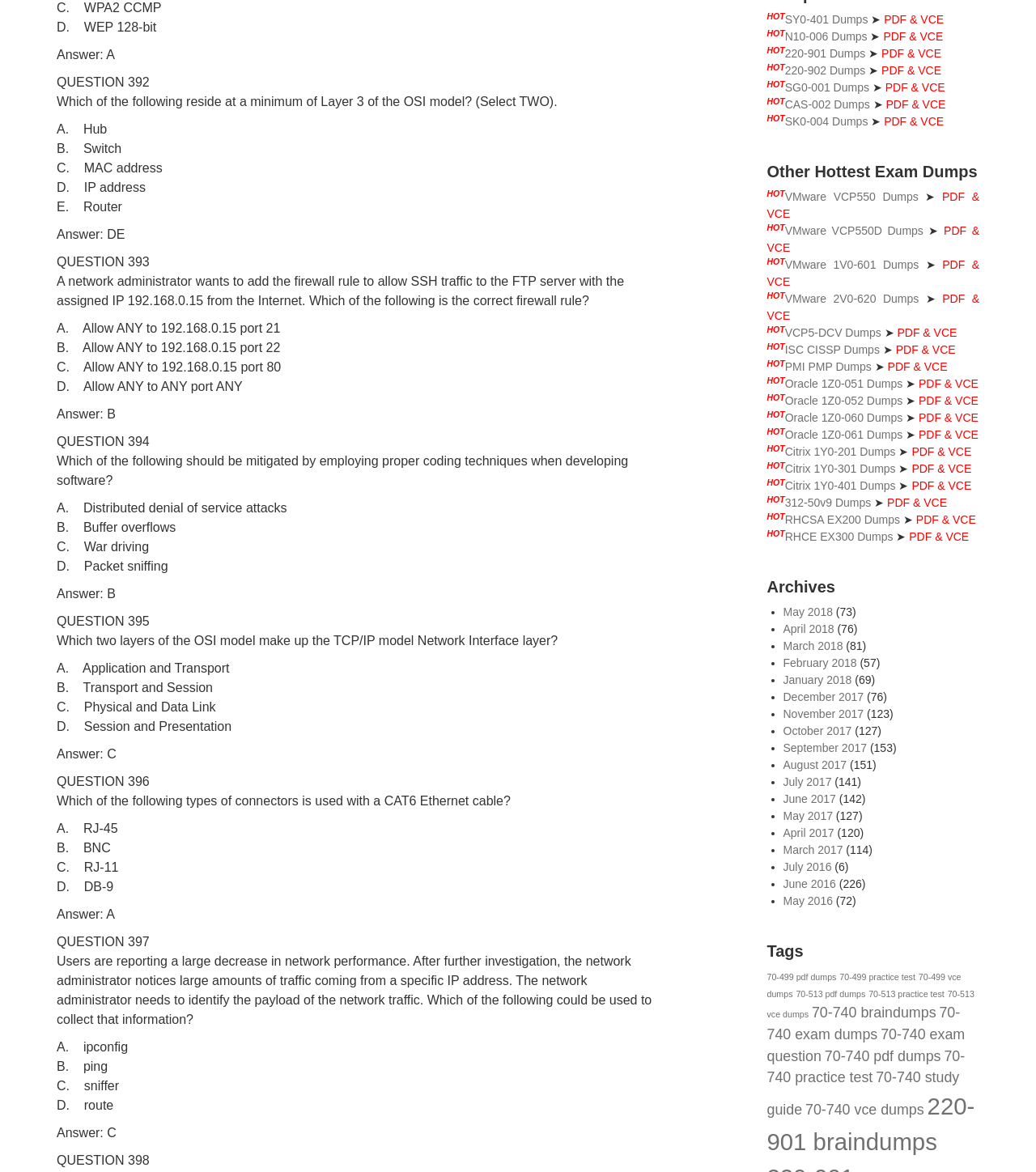Please locate the bounding box coordinates of the element's region that needs to be clicked to follow the instruction: "Click on N10-006 Dumps link". The bounding box coordinates should be provided as four float numbers between 0 and 1, i.e., [left, top, right, bottom].

[0.758, 0.026, 0.837, 0.037]